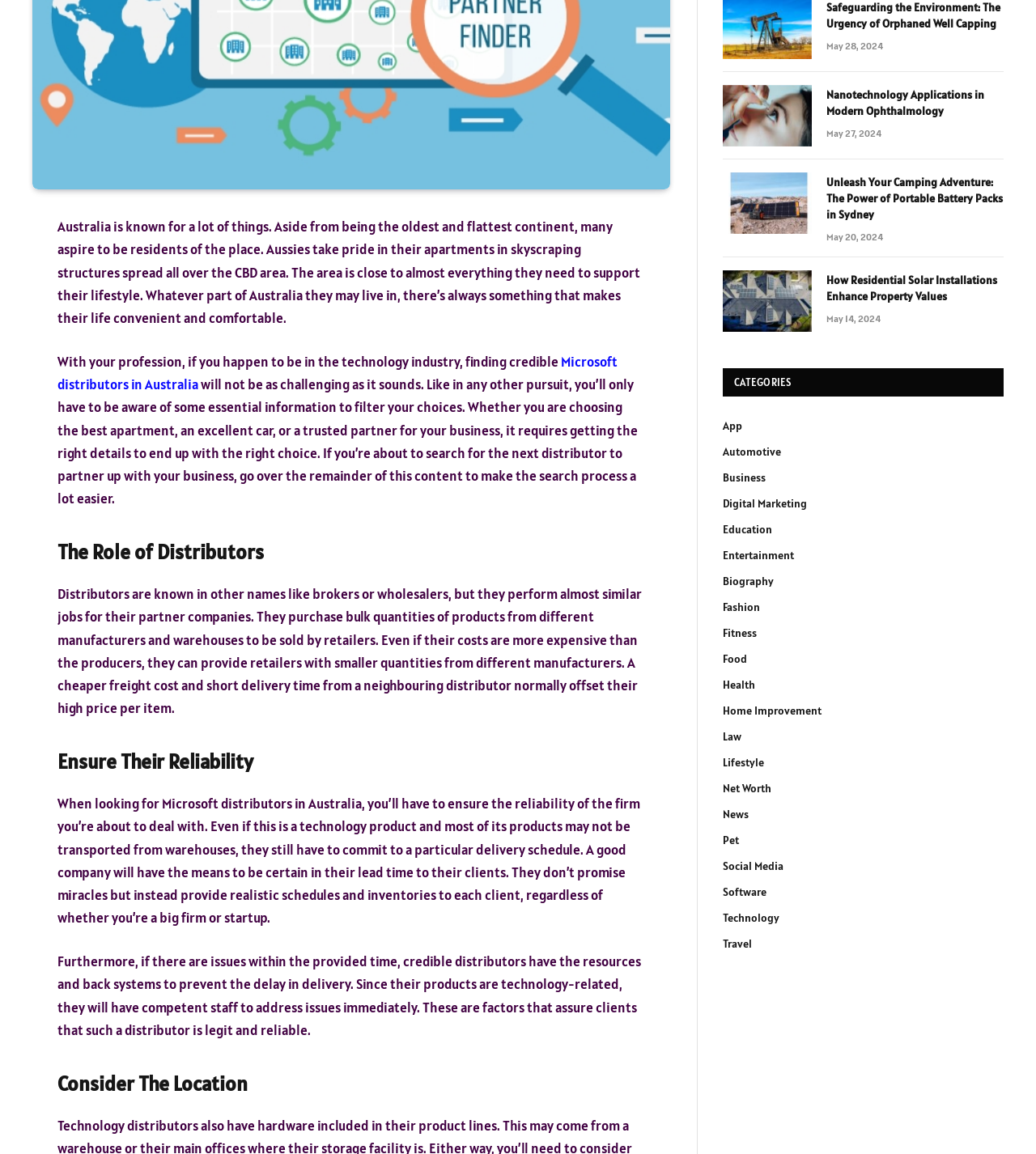Please provide the bounding box coordinate of the region that matches the element description: title="Nanotechnology Applications in Modern Ophthalmology". Coordinates should be in the format (top-left x, top-left y, bottom-right x, bottom-right y) and all values should be between 0 and 1.

[0.698, 0.073, 0.784, 0.127]